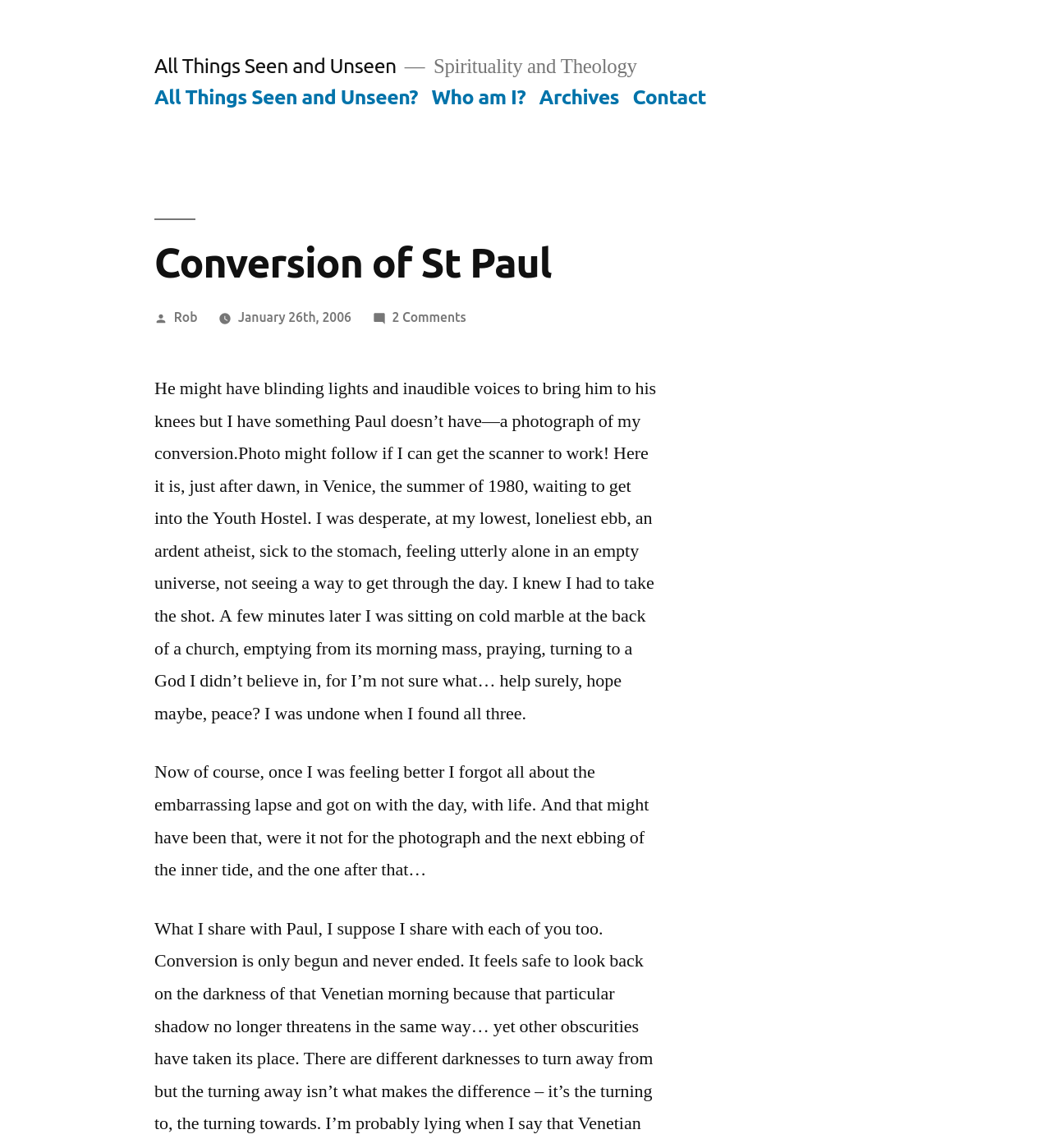Please mark the clickable region by giving the bounding box coordinates needed to complete this instruction: "Go to 'Who am I?' page".

[0.411, 0.075, 0.5, 0.095]